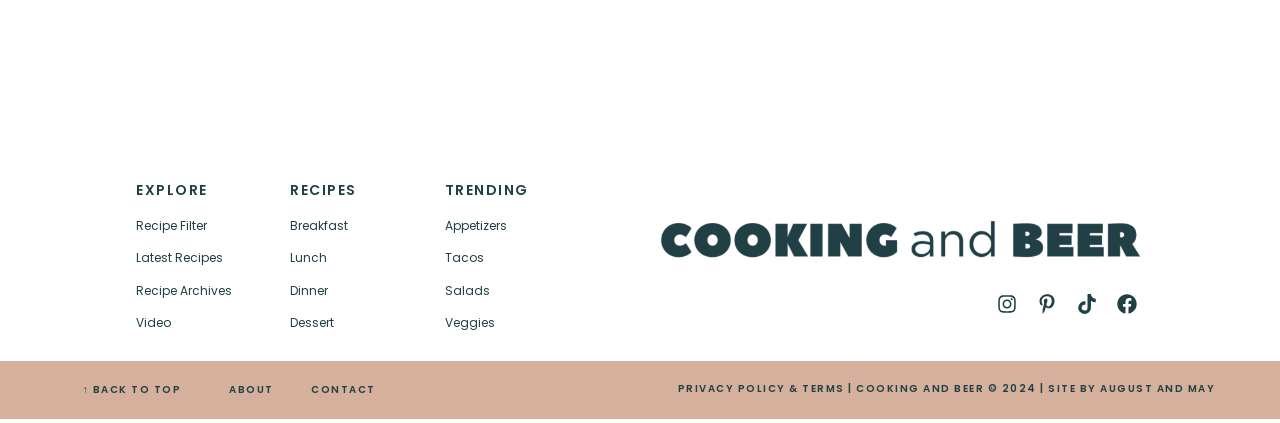Please provide a brief answer to the following inquiry using a single word or phrase:
What is the first category of recipes?

Breakfast